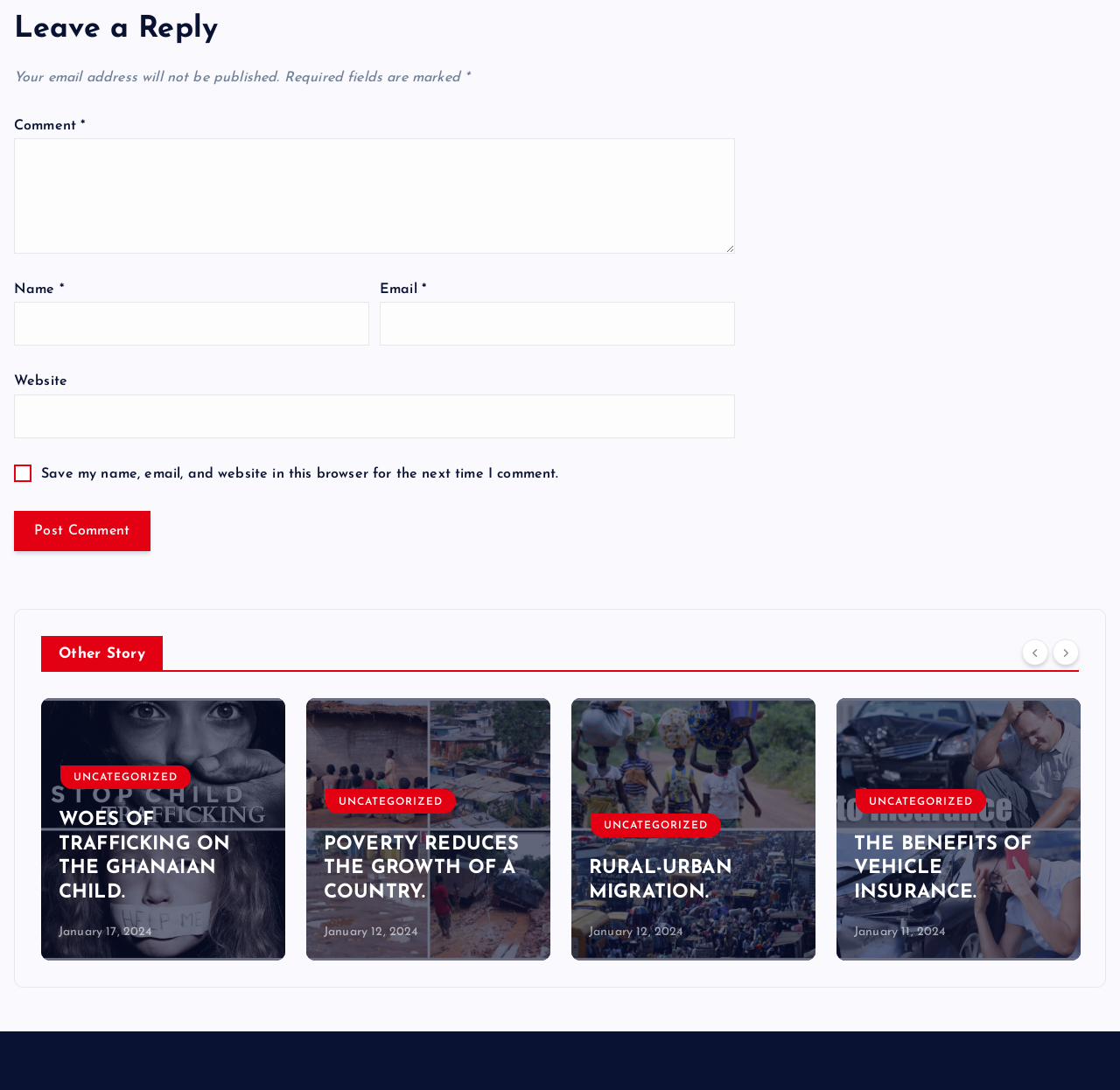What is the date of the latest story?
Answer the question with a single word or phrase derived from the image.

January 23, 2024